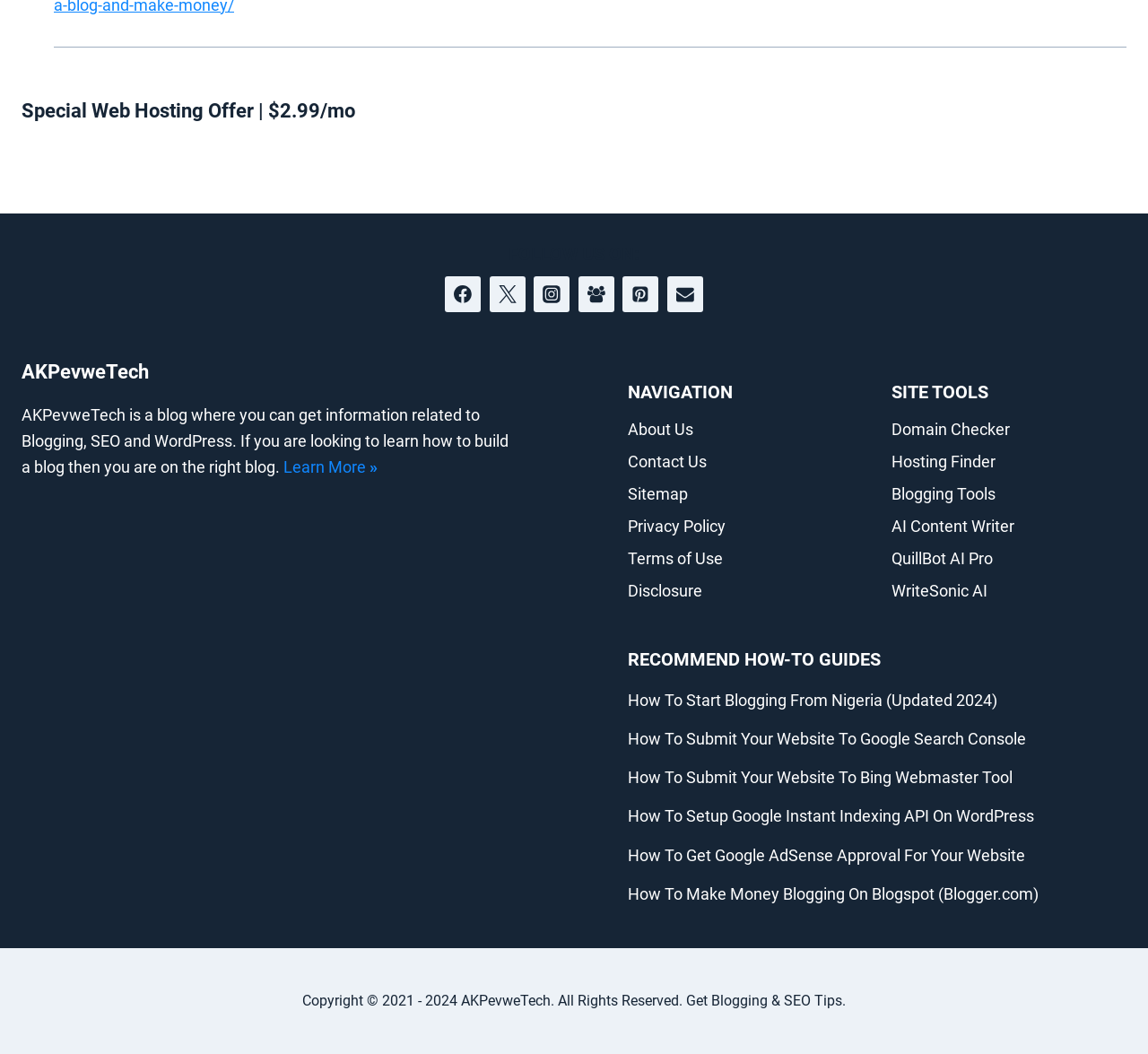What is the name of the blog? Using the information from the screenshot, answer with a single word or phrase.

AKPevweTech